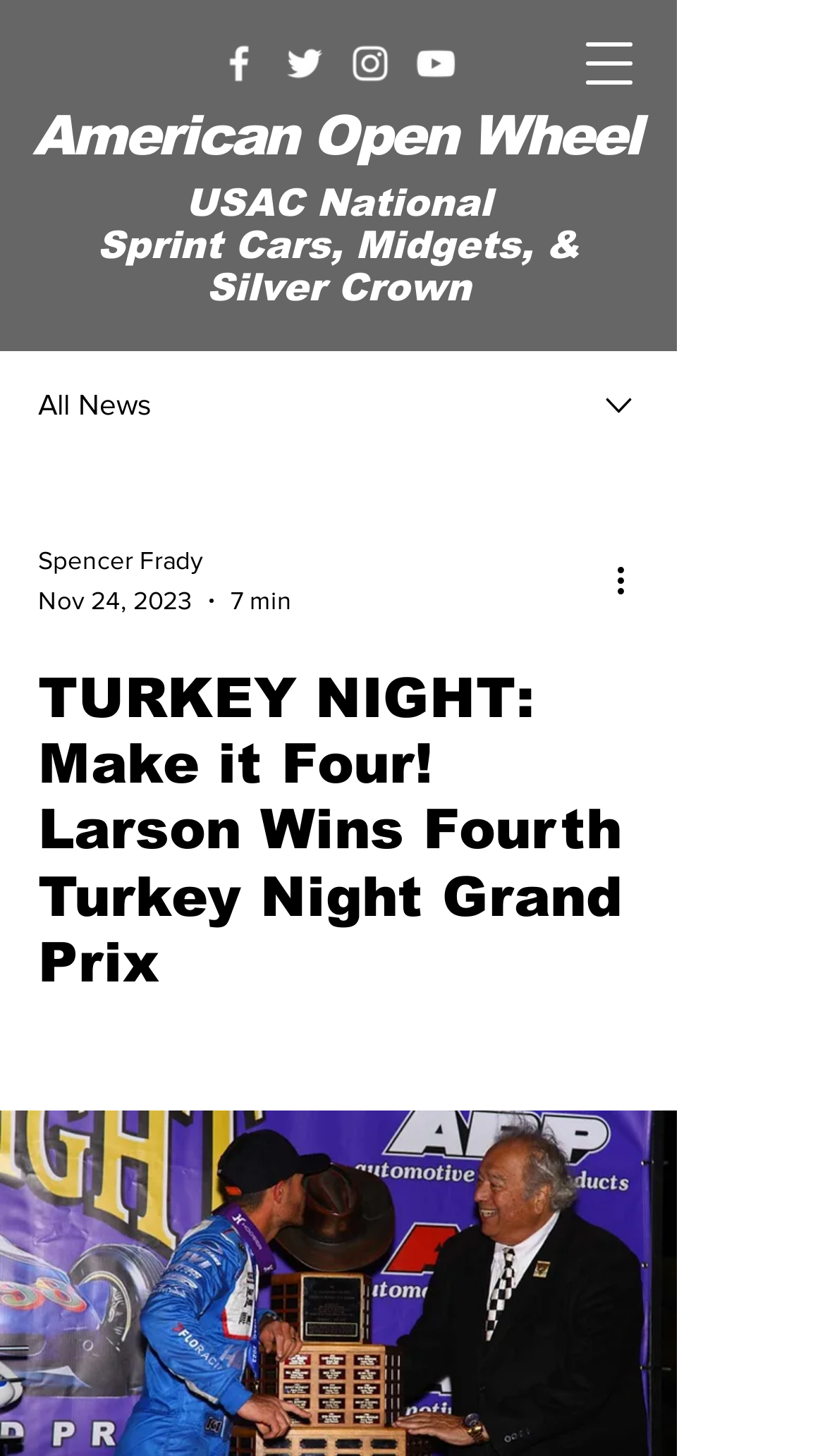Detail the webpage's structure and highlights in your description.

The webpage is about Kyle Larson's victory in the Turkey Night Grand Prix at California's Ventura Raceway. At the top, there is a social bar with four links to Facebook, Twitter, Instagram, and YouTube, each accompanied by an image of the respective social media platform's logo. 

To the right of the social bar, there is a button to open the navigation menu. Below the social bar, there is a link to "American Open Wheel" and two static text elements, one displaying "USAC National" and the other displaying "Sprint Cars, Midgets, & Silver Crown". 

On the left side of the page, there is a section with three static text elements, one displaying "Post", another displaying "All News", and a third one displaying the title of the news article, "TURKEY NIGHT: Make it Four! Larson Wins Fourth Turkey Night Grand Prix". 

Below the title, there is an image, a combobox, and a button labeled "More actions". The combobox displays the author's name, "Spencer Frady", the date "Nov 24, 2023", and the time "7 min". The button "More actions" has an image next to it. 

The overall content of the webpage is focused on the news article about Kyle Larson's victory, with additional elements for navigation and social media links.